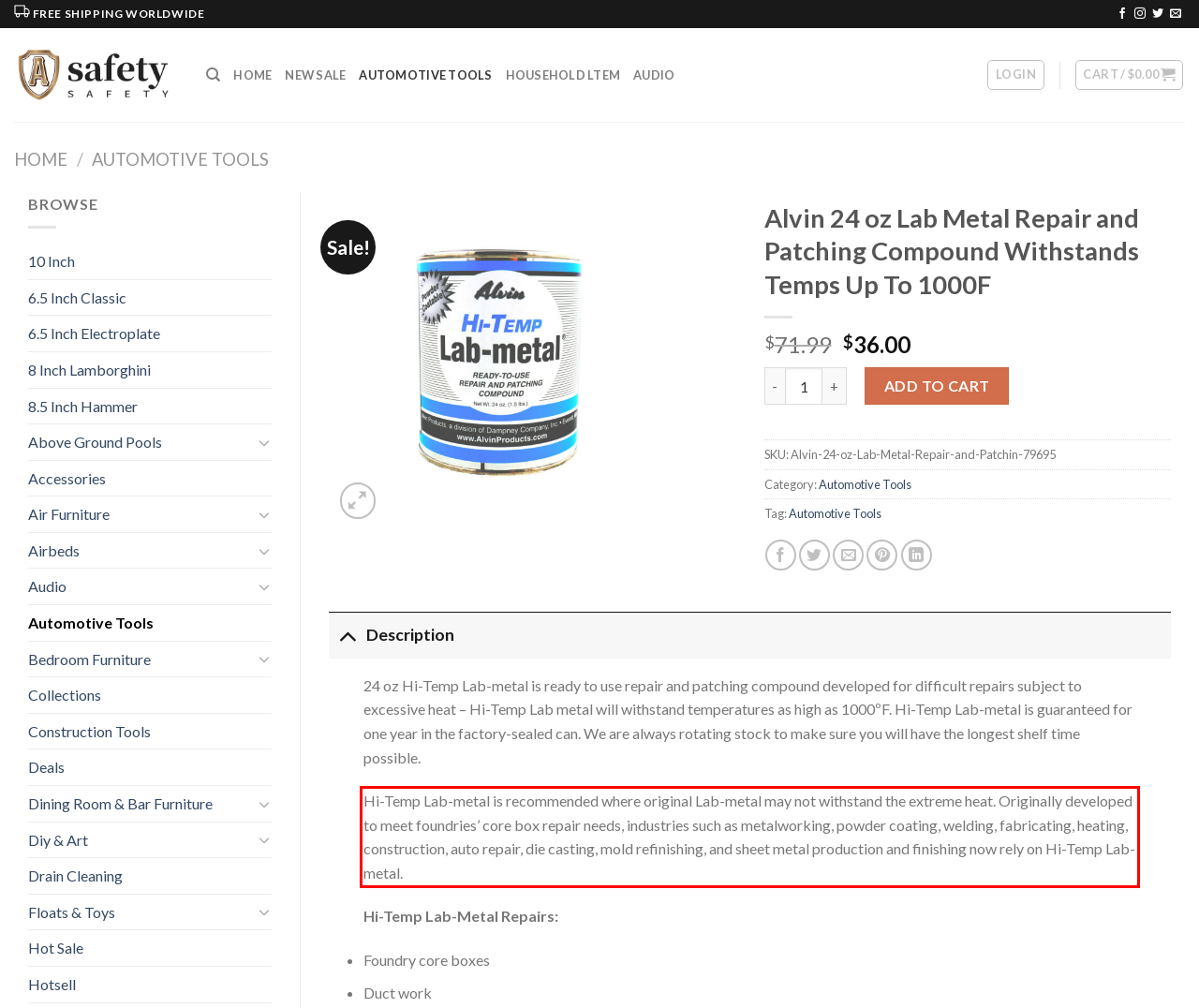Perform OCR on the text inside the red-bordered box in the provided screenshot and output the content.

Hi-Temp Lab-metal is recommended where original Lab-metal may not withstand the extreme heat. Originally developed to meet foundries’ core box repair needs, industries such as metalworking, powder coating, welding, fabricating, heating, construction, auto repair, die casting, mold refinishing, and sheet metal production and finishing now rely on Hi-Temp Lab-metal.